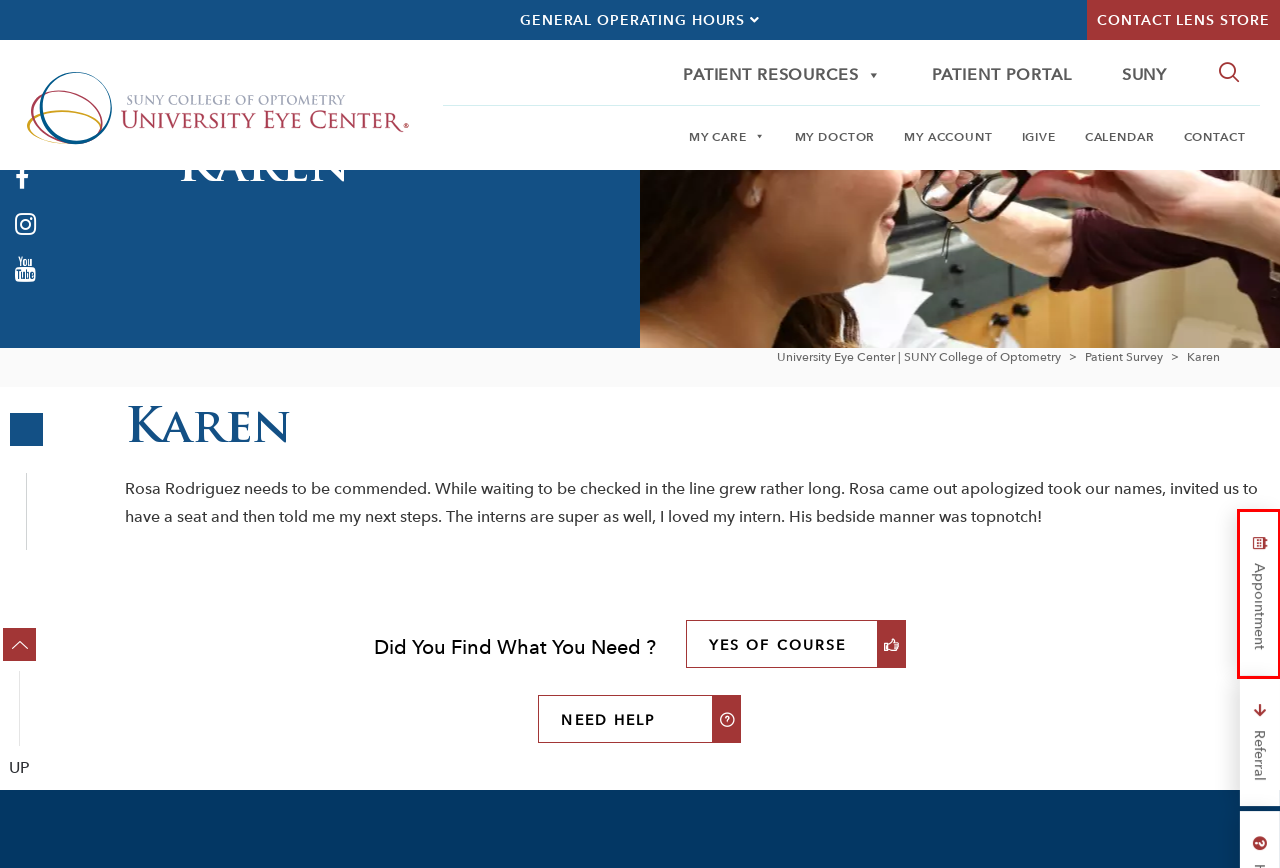You have a screenshot showing a webpage with a red bounding box highlighting an element. Choose the webpage description that best fits the new webpage after clicking the highlighted element. The descriptions are:
A. Schedule An Appointment - University Eye Center | SUNY College of Optometry
B. University Eye Center | SUNY College of Optometry
C. Referrals - University Eye Center | SUNY College of Optometry
D. SUNY College of Optometry
E. Faculty Members Archive - University Eye Center | SUNY College of Optometry
F. Patient Resource - University Eye Center | SUNY College of Optometry
G. Make a Gift - SUNY College of Optometry
H. Calendar - University Eye Center | SUNY College of Optometry

A